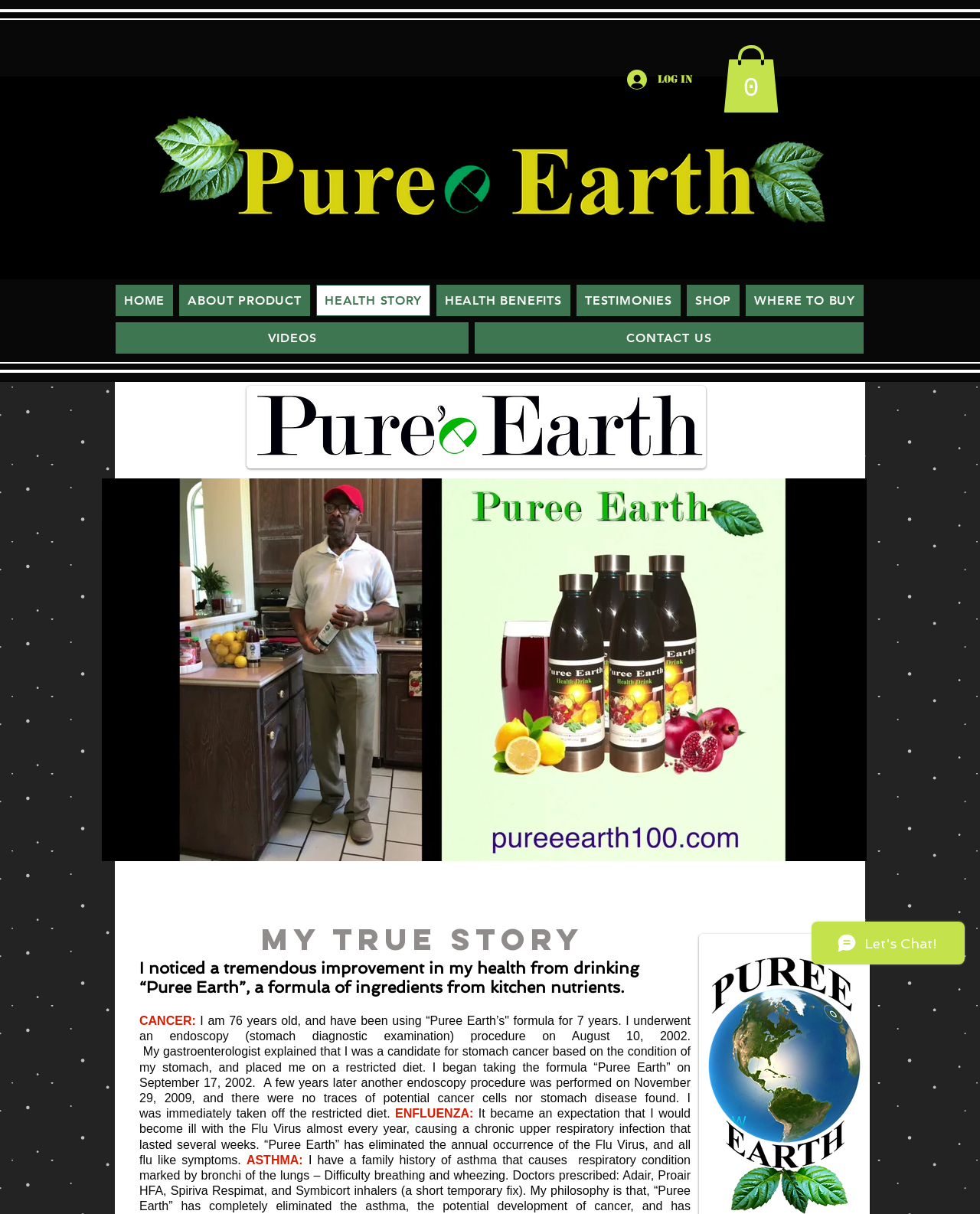Find the bounding box coordinates for the area you need to click to carry out the instruction: "Go to the HOME page". The coordinates should be four float numbers between 0 and 1, indicated as [left, top, right, bottom].

[0.118, 0.235, 0.177, 0.26]